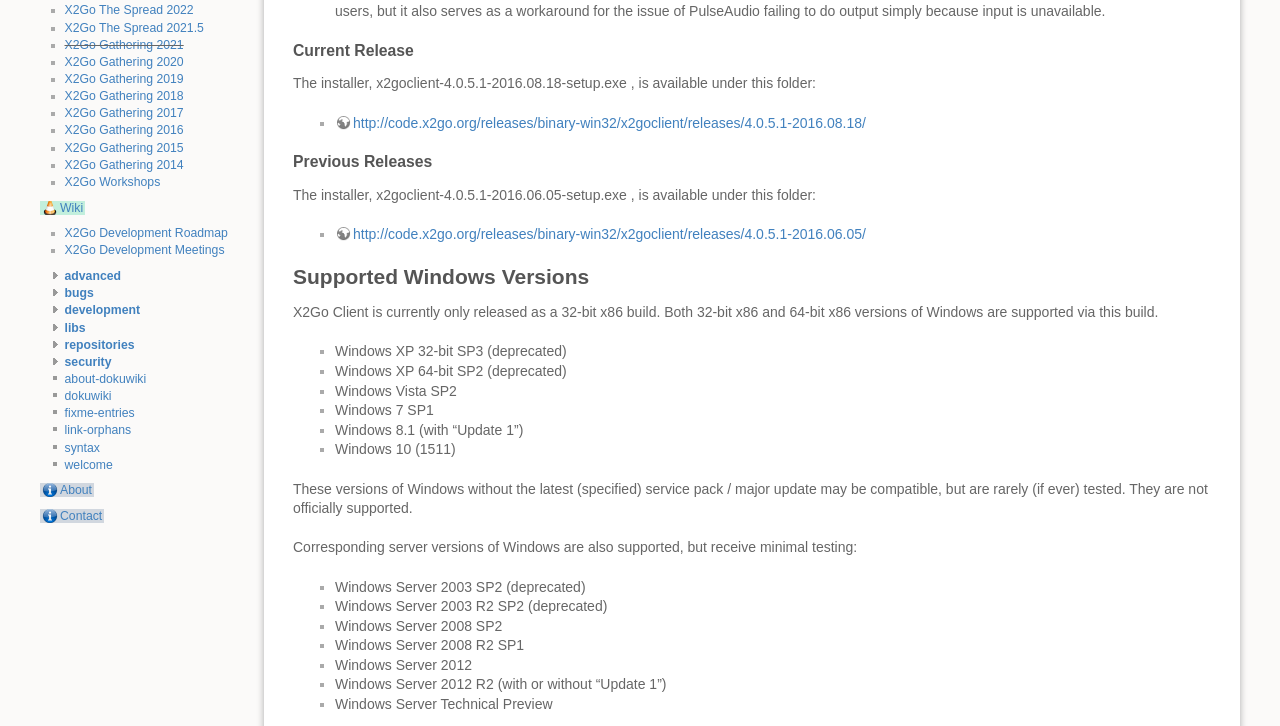Locate the bounding box coordinates of the UI element described by: "X2Go Workshops". Provide the coordinates as four float numbers between 0 and 1, formatted as [left, top, right, bottom].

[0.05, 0.241, 0.125, 0.26]